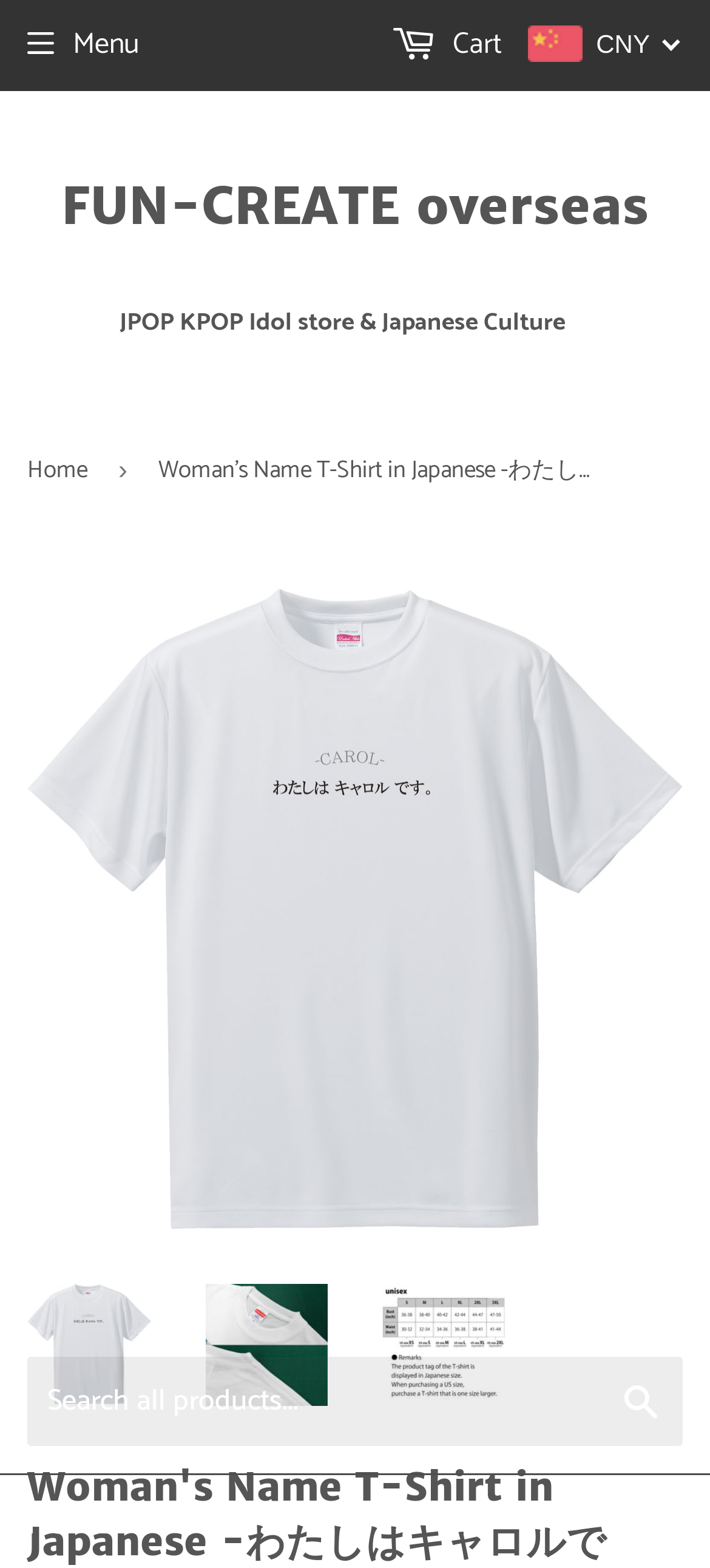Locate the bounding box coordinates of the element that needs to be clicked to carry out the instruction: "View the cart". The coordinates should be given as four float numbers ranging from 0 to 1, i.e., [left, top, right, bottom].

[0.55, 0.003, 0.706, 0.056]